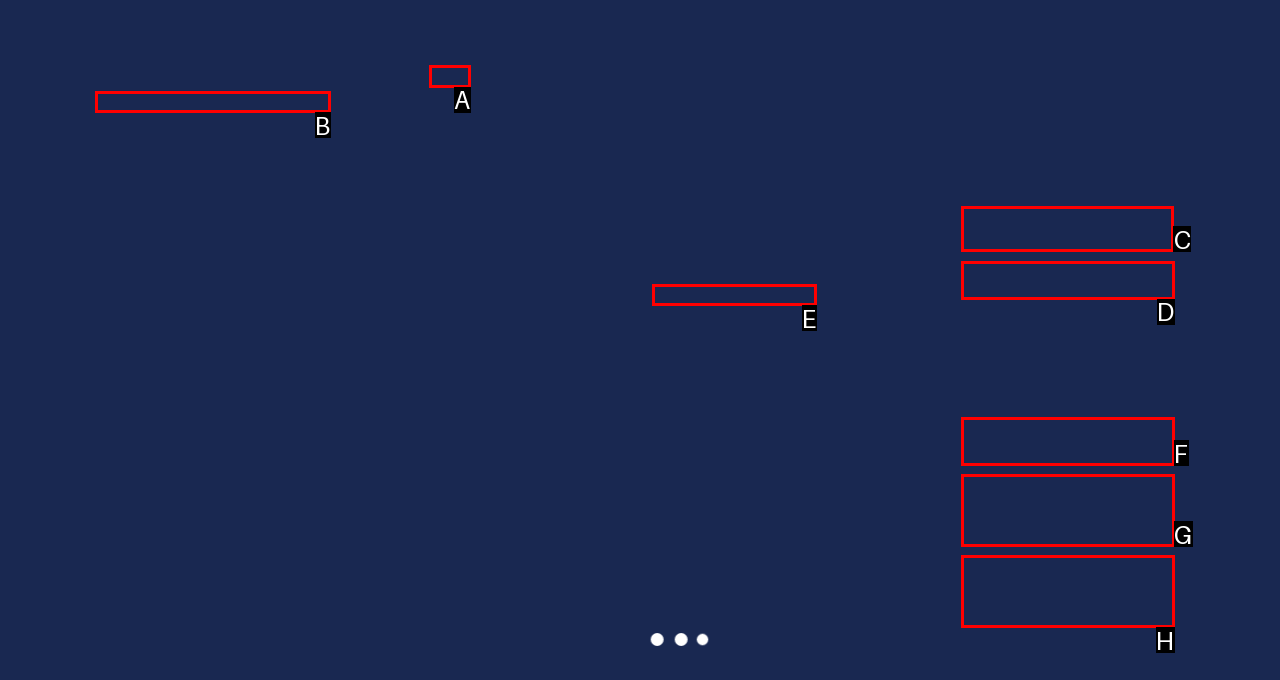Select the letter of the option that should be clicked to achieve the specified task: Search for a product. Respond with just the letter.

C